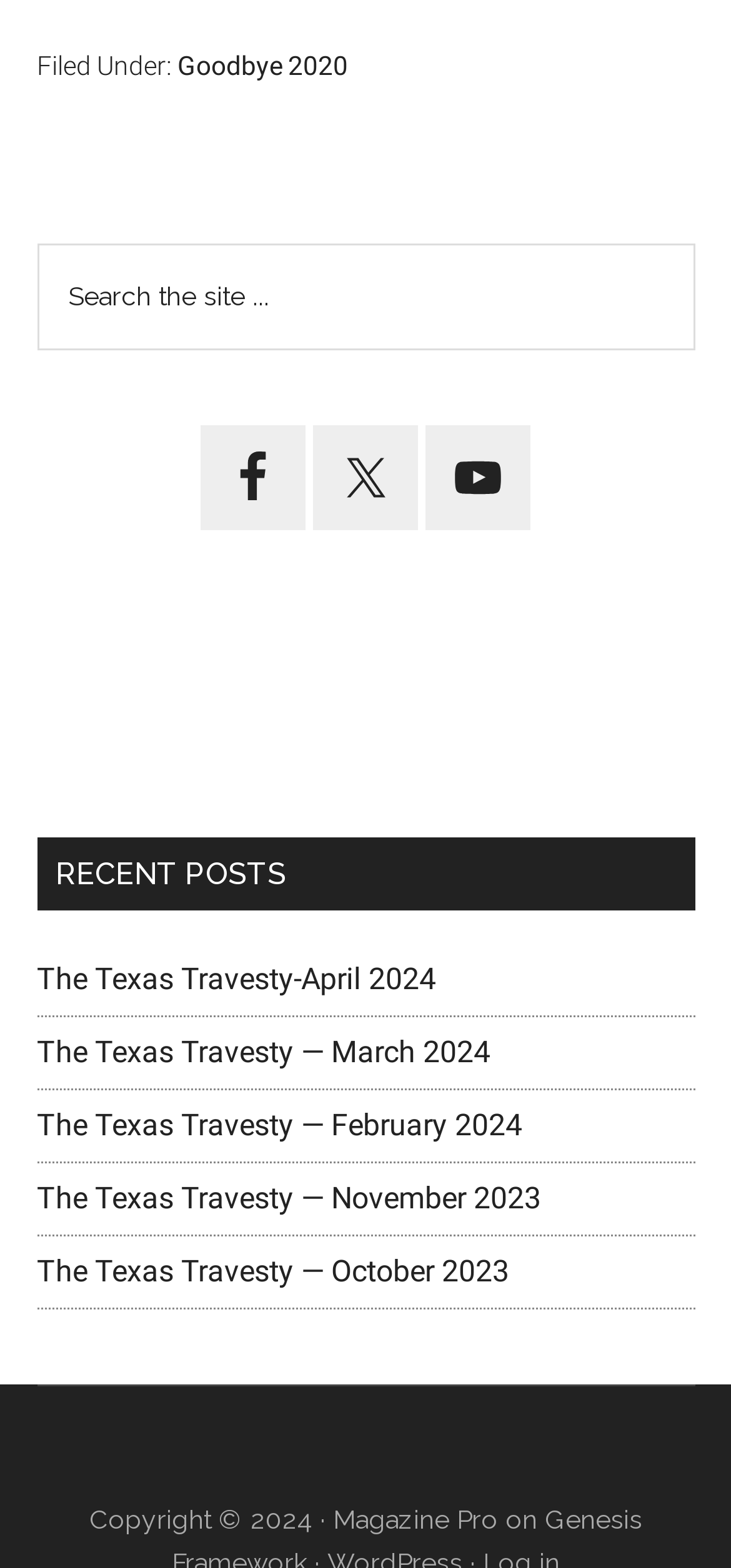Please determine the bounding box coordinates for the element that should be clicked to follow these instructions: "Visit 'Member Hub'".

None